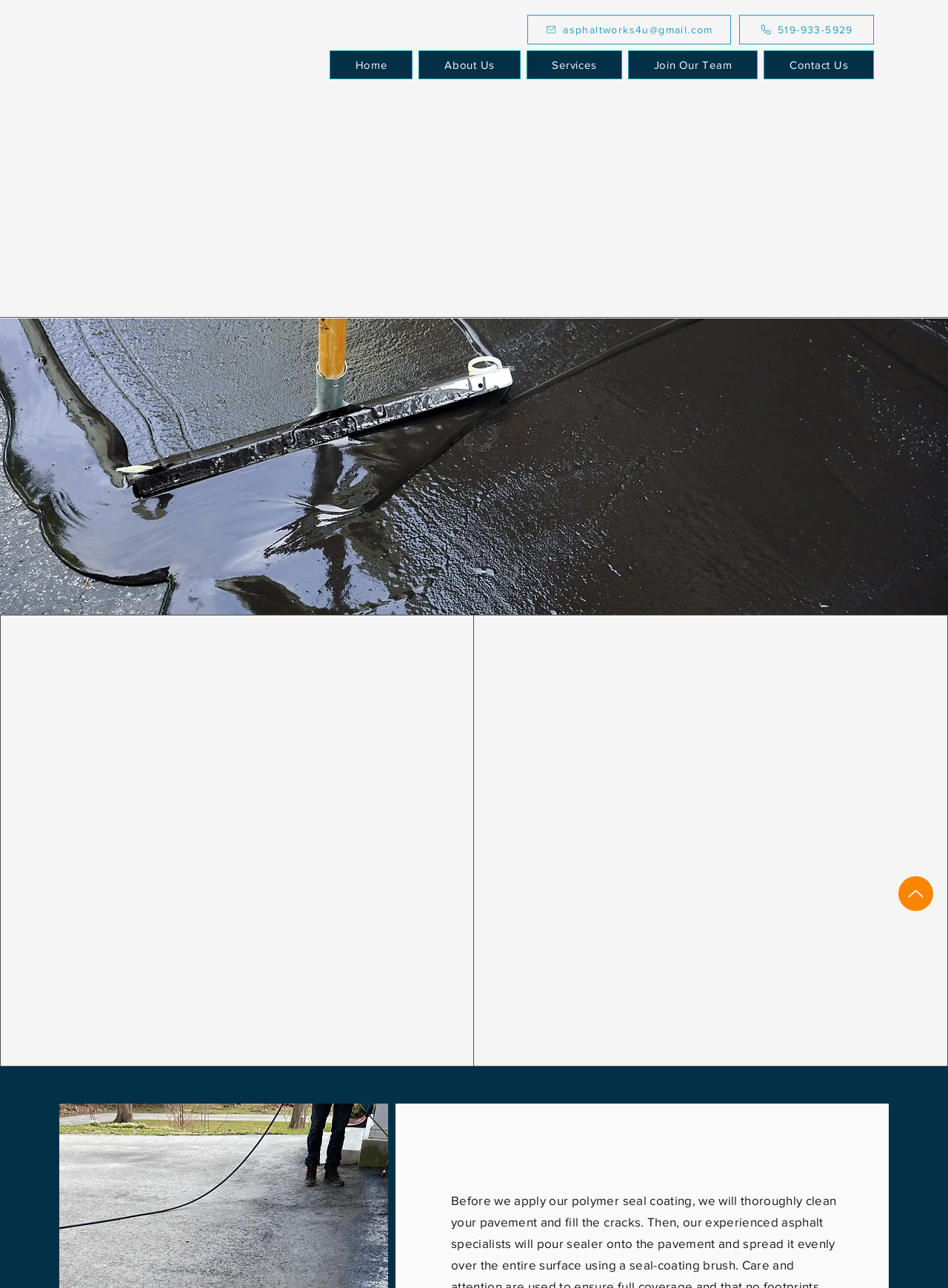Locate the bounding box coordinates of the clickable region necessary to complete the following instruction: "Navigate to Services". Provide the coordinates in the format of four float numbers between 0 and 1, i.e., [left, top, right, bottom].

[0.555, 0.039, 0.656, 0.062]